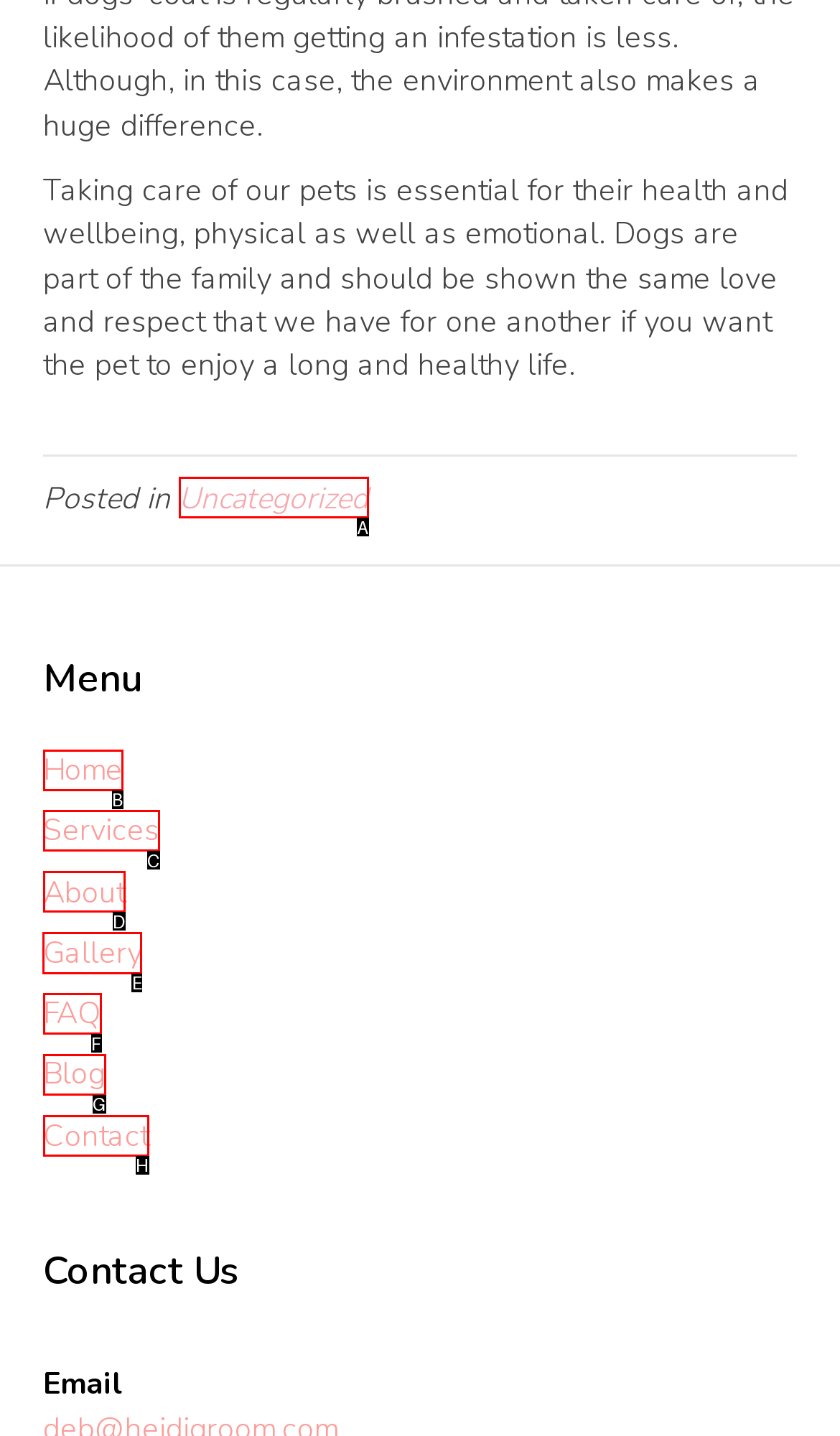Show which HTML element I need to click to perform this task: go to Gallery Answer with the letter of the correct choice.

E